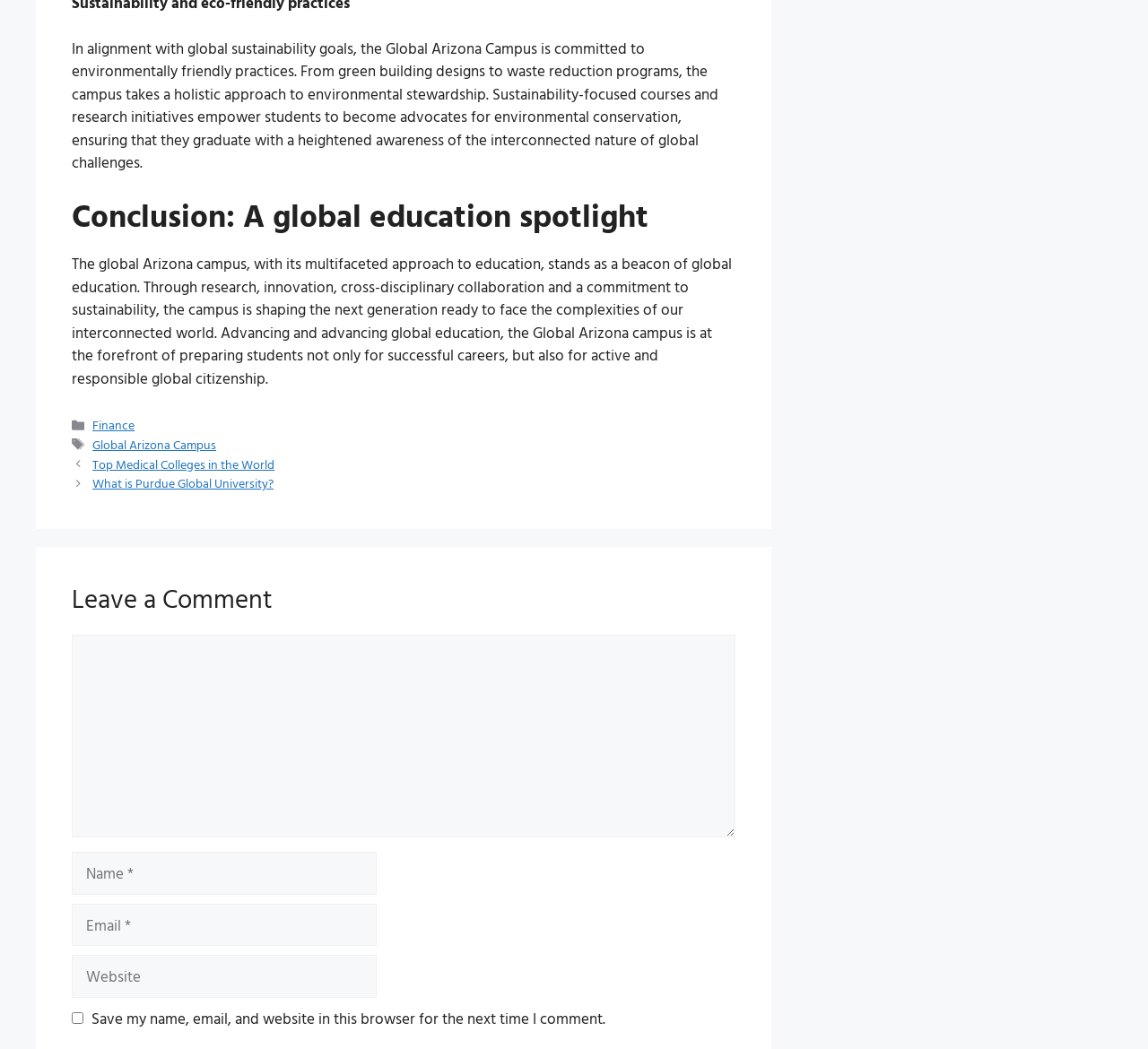Find the bounding box coordinates of the element to click in order to complete this instruction: "Click on the 'Top Medical Colleges in the World' link". The bounding box coordinates must be four float numbers between 0 and 1, denoted as [left, top, right, bottom].

[0.081, 0.433, 0.239, 0.451]